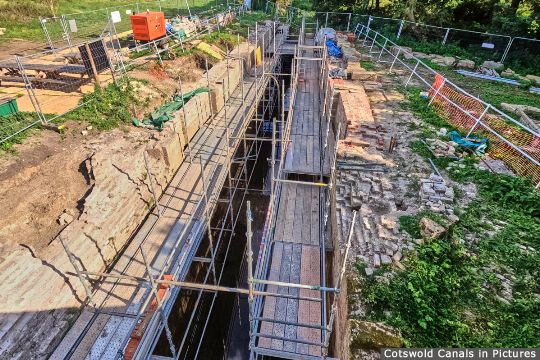Can you give a comprehensive explanation to the question given the content of the image?
How long was the lock buried?

According to the caption, the lock has recently been rediscovered after being buried for 50 years, indicating that it was hidden from view for five decades.